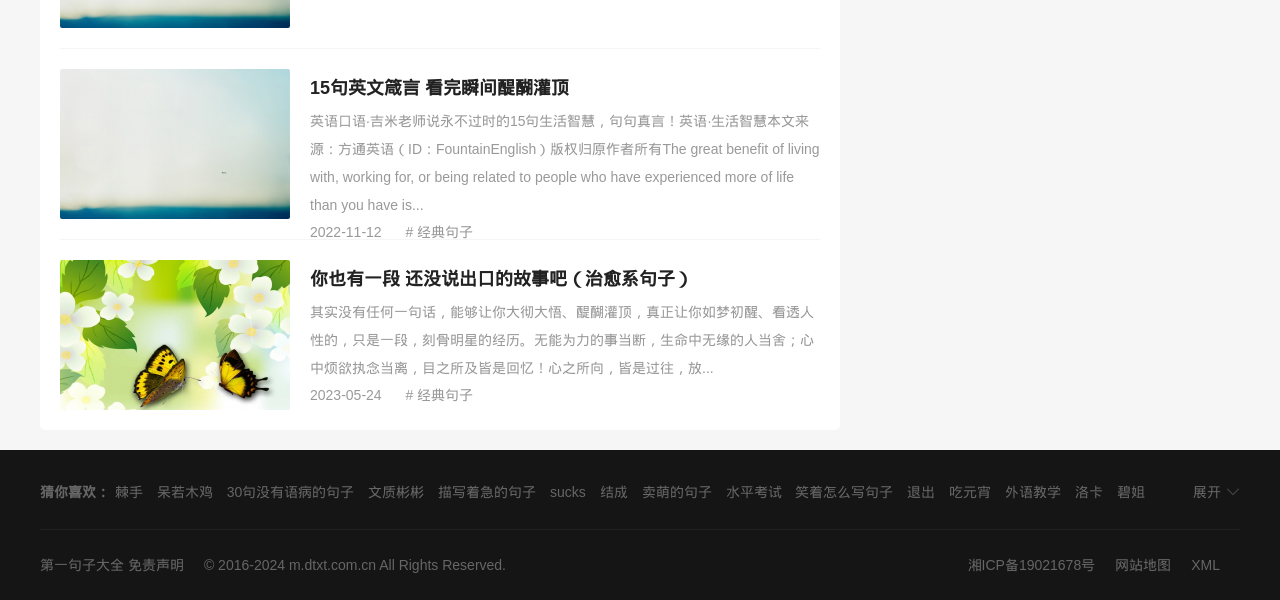Respond concisely with one word or phrase to the following query:
How many description lists are there on the webpage?

2